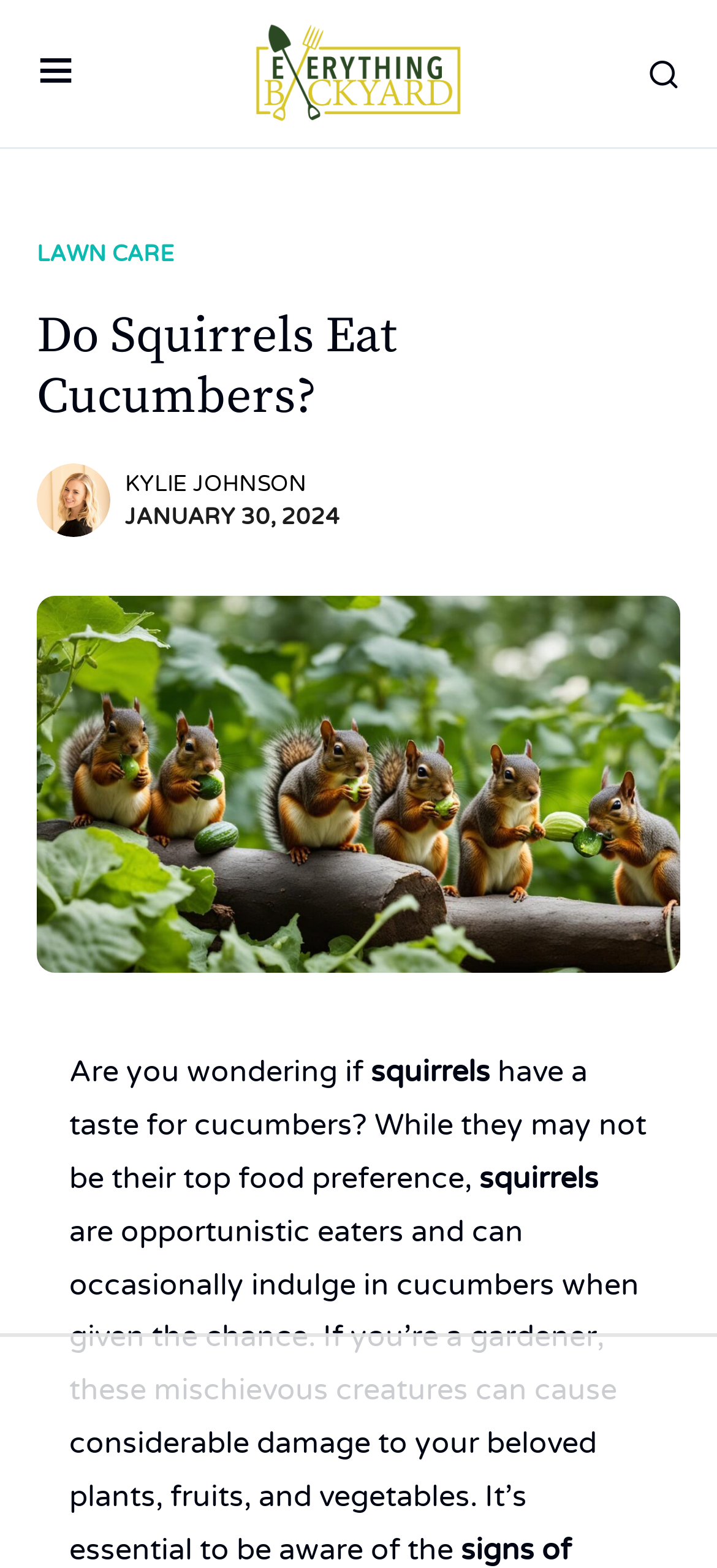Review the image closely and give a comprehensive answer to the question: What is the date of the article?

I found the publication date by looking at the StaticText element with the text 'JANUARY 30, 2024' which is located below the author's name and above the article content.